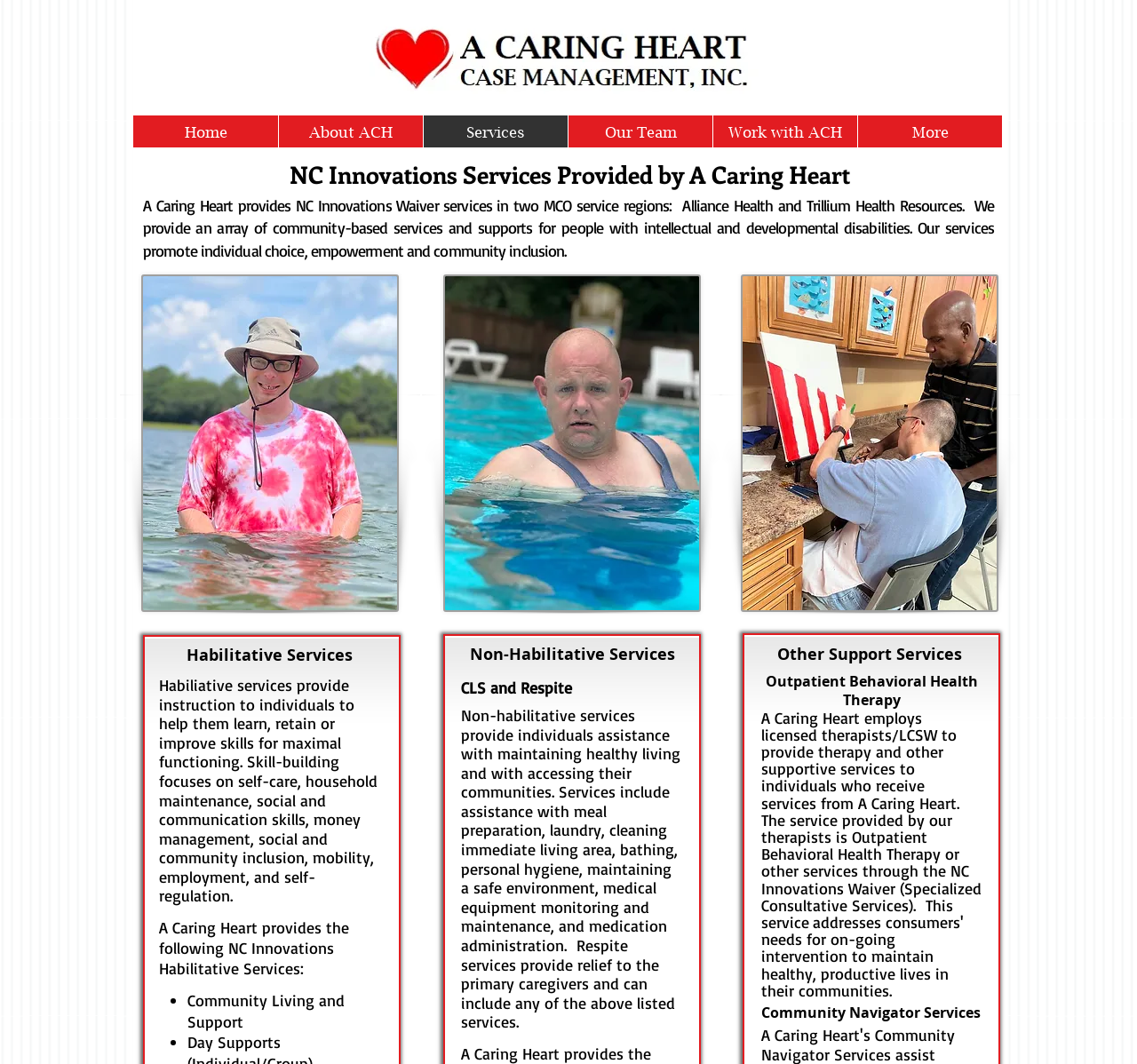What is Outpatient Behavioral Health Therapy?
Provide a detailed and extensive answer to the question.

Outpatient Behavioral Health Therapy is a service provided by A Caring Heart's licensed therapists/LCSW to individuals who receive services from A Caring Heart. This service addresses consumers' needs for on-going intervention to maintain healthy, productive lives in their communities.